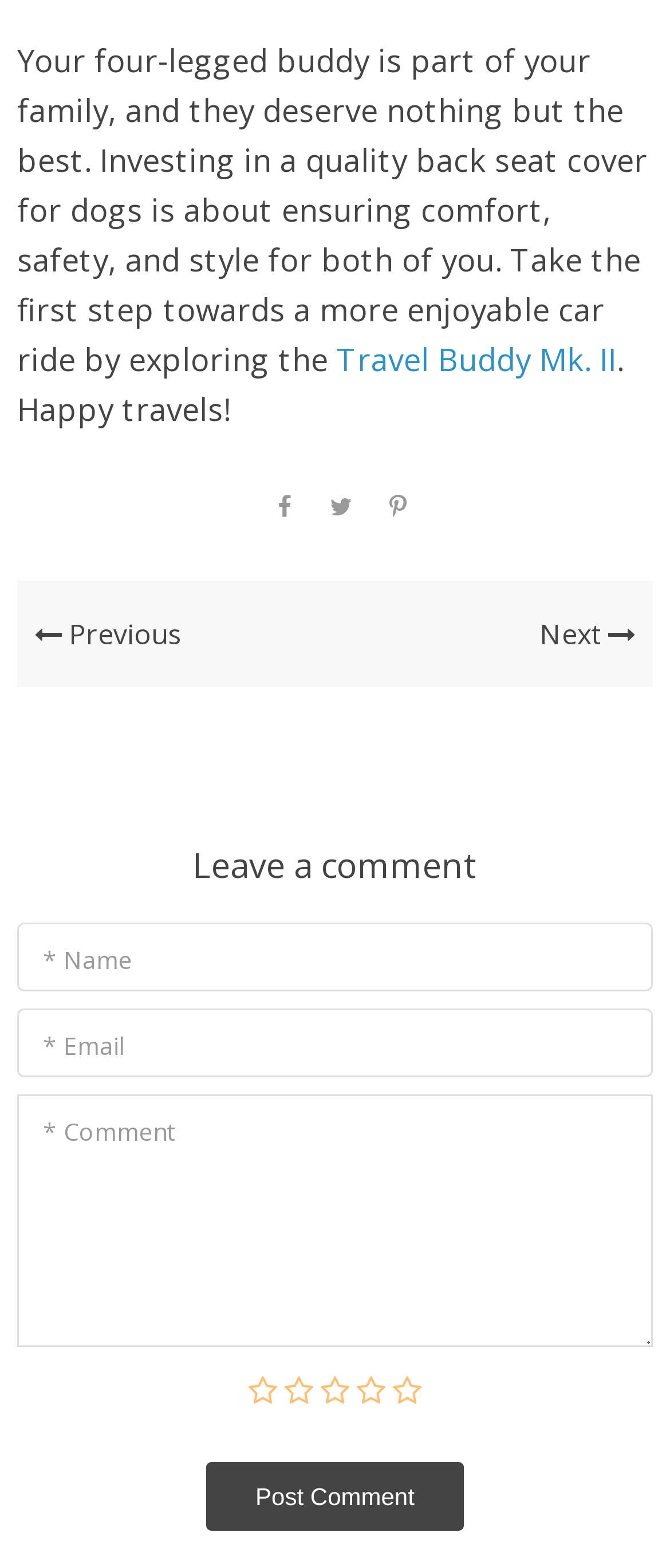Use a single word or phrase to answer the question: 
What is the function of the button at the bottom of the page?

Post Comment